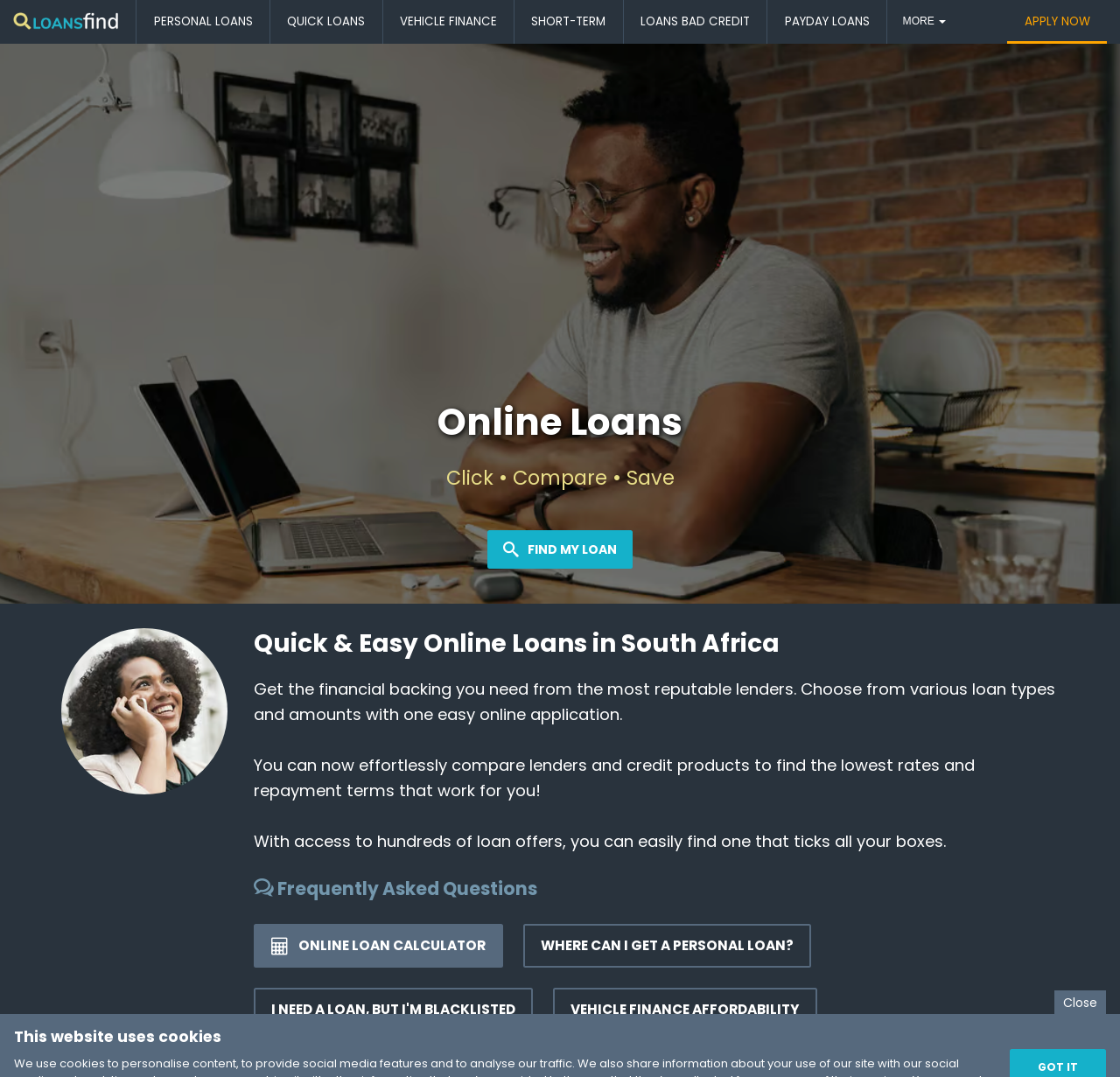Generate a thorough description of the webpage.

The webpage is about online loans and direct lenders, with a focus on quick and easy loans in South Africa. At the top left corner, there is a logo of LoansFind, accompanied by a navigation menu with links to different loan types, including personal loans, quick loans, vehicle finance, and loans for bad credit. 

Below the navigation menu, there is a large background image that spans the entire width of the page. On top of this image, there is a heading that reads "Online Loans" and a call-to-action button that says "APPLY NOW" at the top right corner.

In the main content area, there is a section that explains the benefits of using the website, with a heading that reads "Quick & Easy Online Loans in South Africa". This section includes a few paragraphs of text that describe how the website can help users find the right loan for their needs. There is also an image of a person with bad credit getting approved for a loan.

Further down the page, there is a section with frequently asked questions, including links to an online loan calculator, information on where to get a personal loan, and advice for those who are blacklisted. 

At the bottom of the page, there is a notification about the website's use of cookies, with a "GOT IT" button to acknowledge this notification. There is also a "Close" button at the bottom right corner.